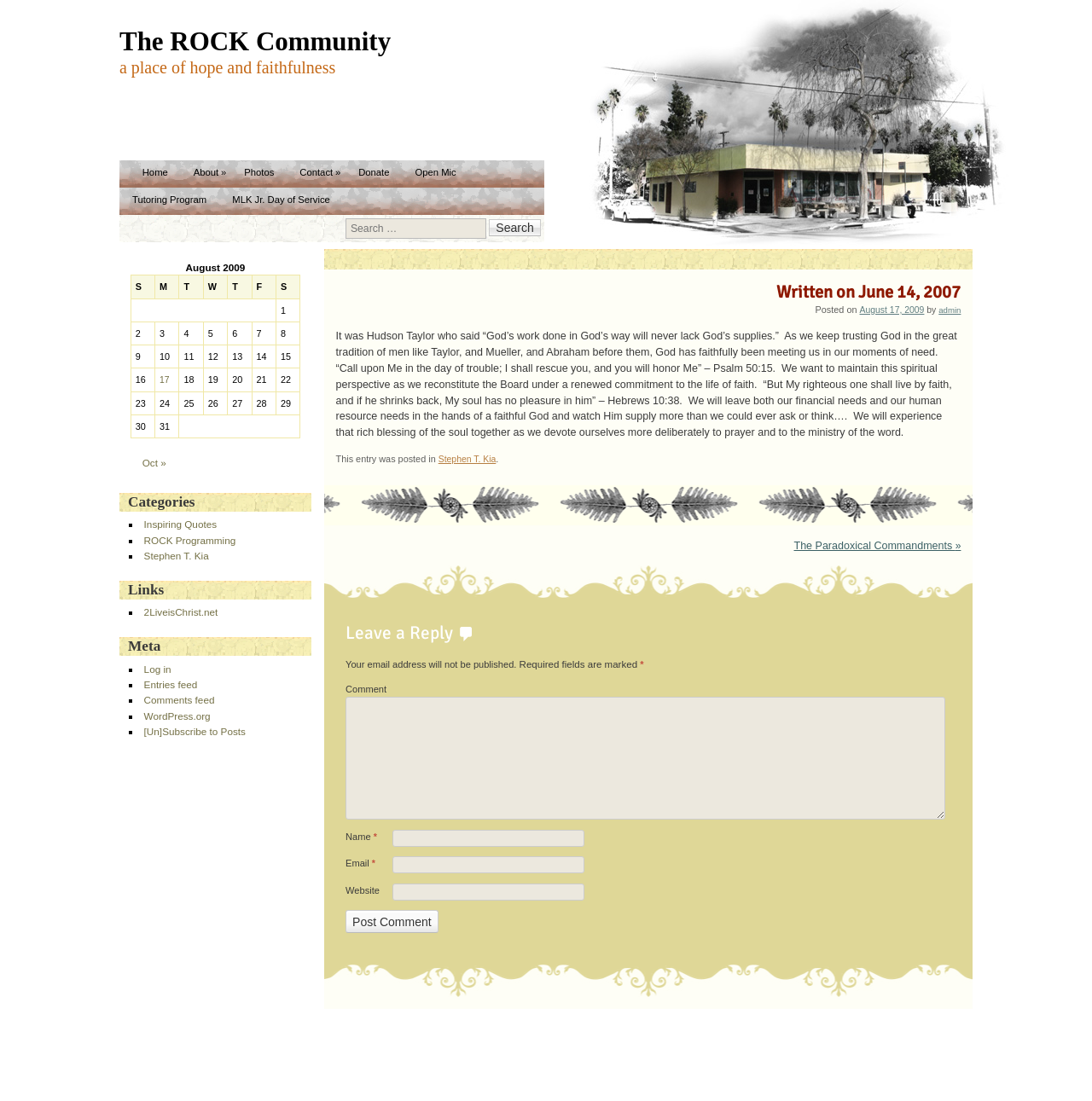What is the name of the community?
Look at the image and respond with a single word or a short phrase.

The ROCK Community